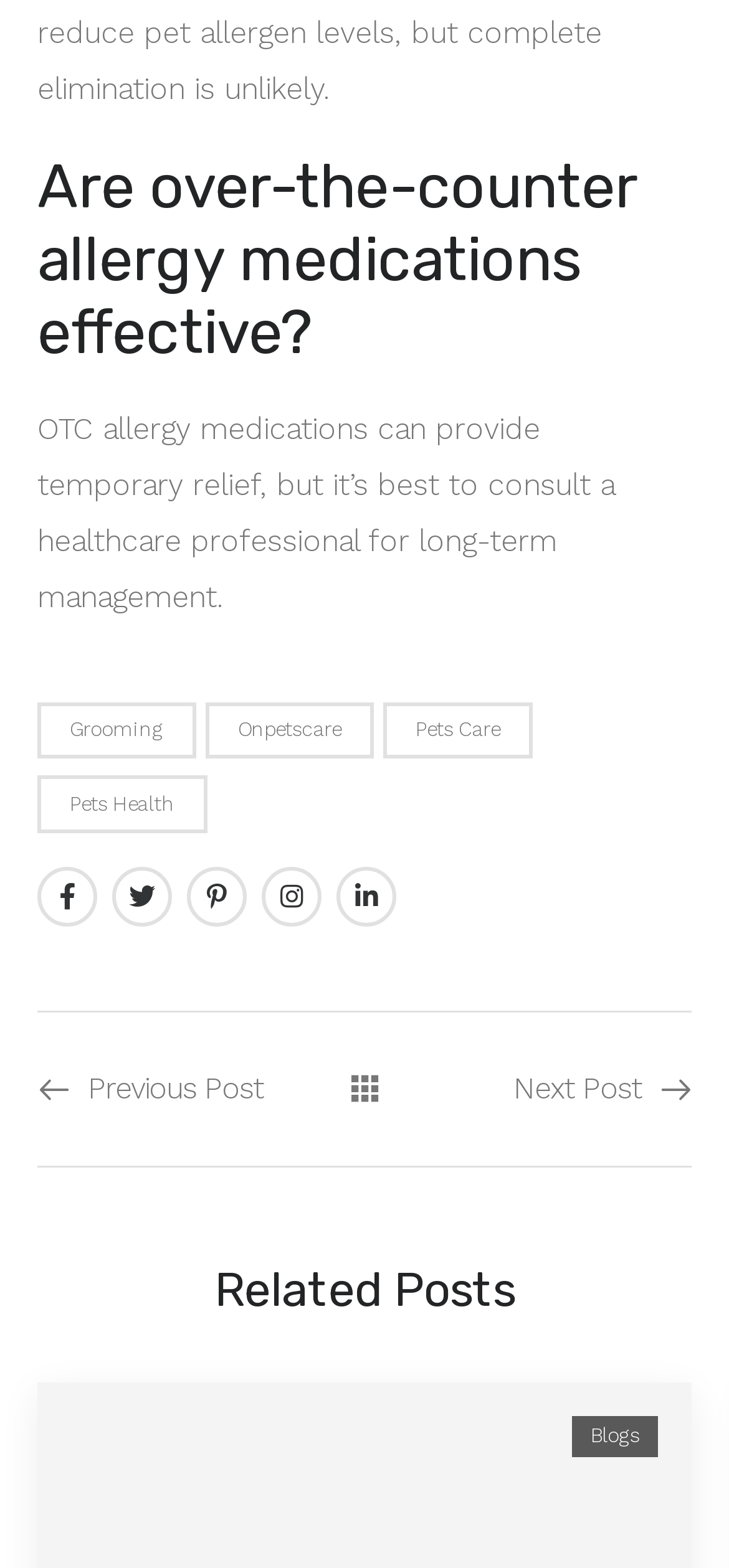Please determine the bounding box of the UI element that matches this description: value="Send". The coordinates should be given as (top-left x, top-left y, bottom-right x, bottom-right y), with all values between 0 and 1.

None